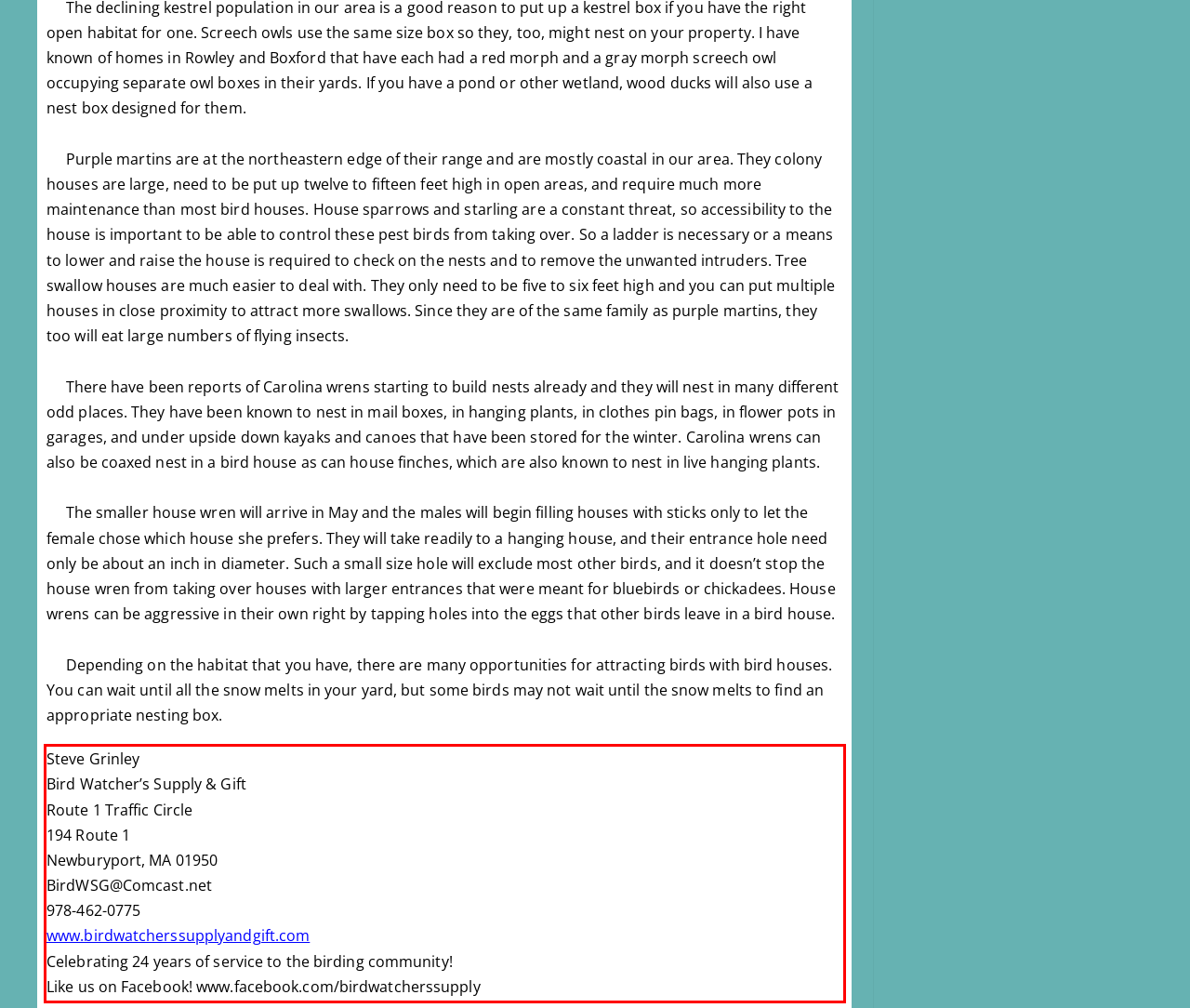You have a screenshot of a webpage with a UI element highlighted by a red bounding box. Use OCR to obtain the text within this highlighted area.

Steve Grinley Bird Watcher’s Supply & Gift Route 1 Traffic Circle 194 Route 1 Newburyport, MA 01950 BirdWSG@Comcast.net 978-462-0775 www.birdwatcherssupplyandgift.com Celebrating 24 years of service to the birding community! Like us on Facebook! www.facebook.com/birdwatcherssupply